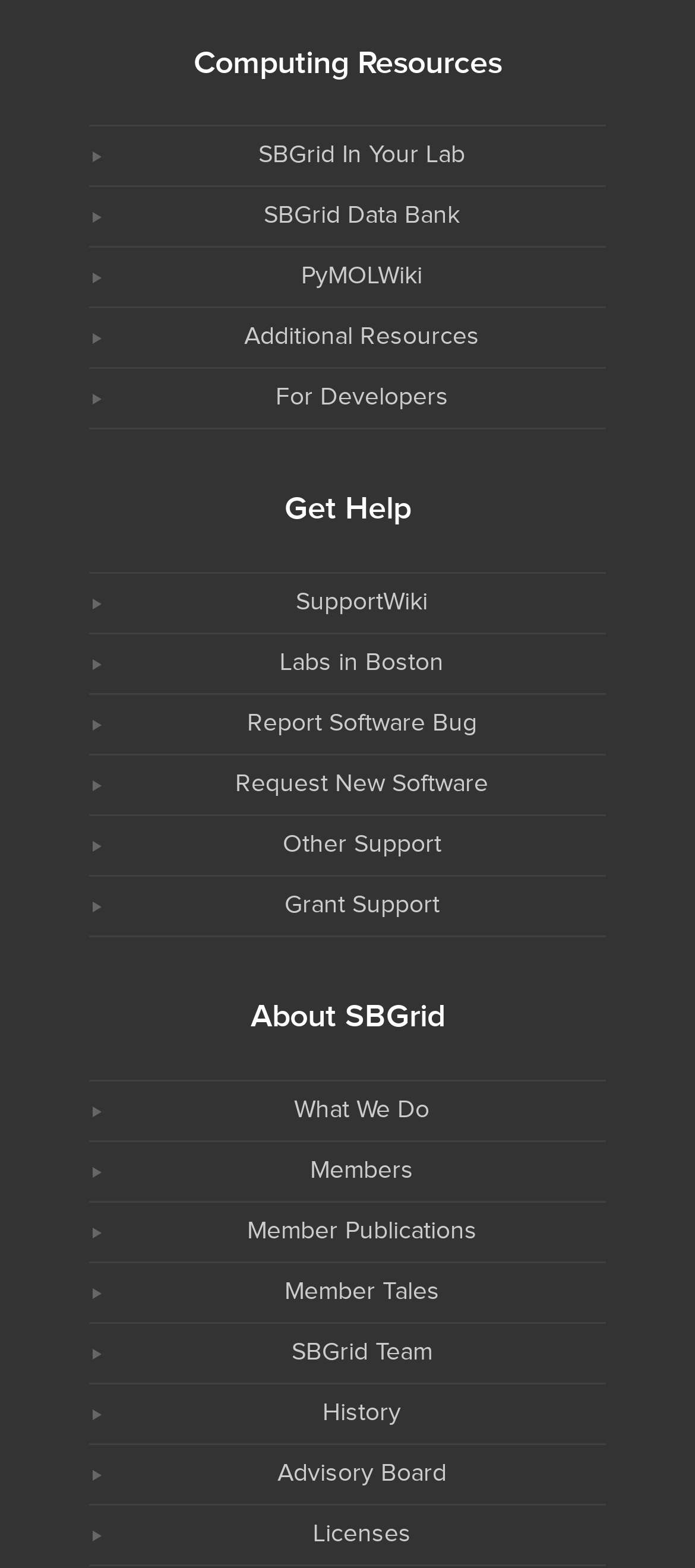Identify the bounding box of the HTML element described here: "SupportWiki". Provide the coordinates as four float numbers between 0 and 1: [left, top, right, bottom].

[0.426, 0.331, 0.615, 0.349]